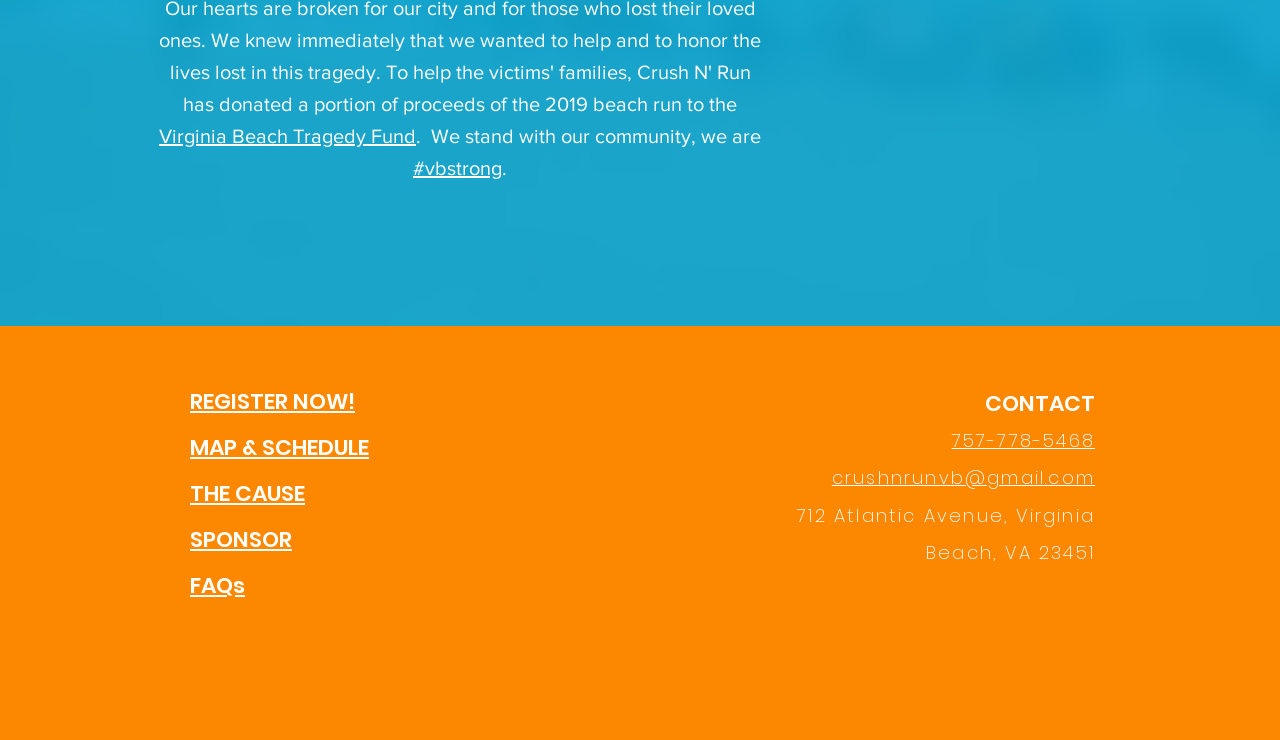Determine the bounding box of the UI element mentioned here: "THE CAUSE". The coordinates must be in the format [left, top, right, bottom] with values ranging from 0 to 1.

[0.148, 0.646, 0.238, 0.688]